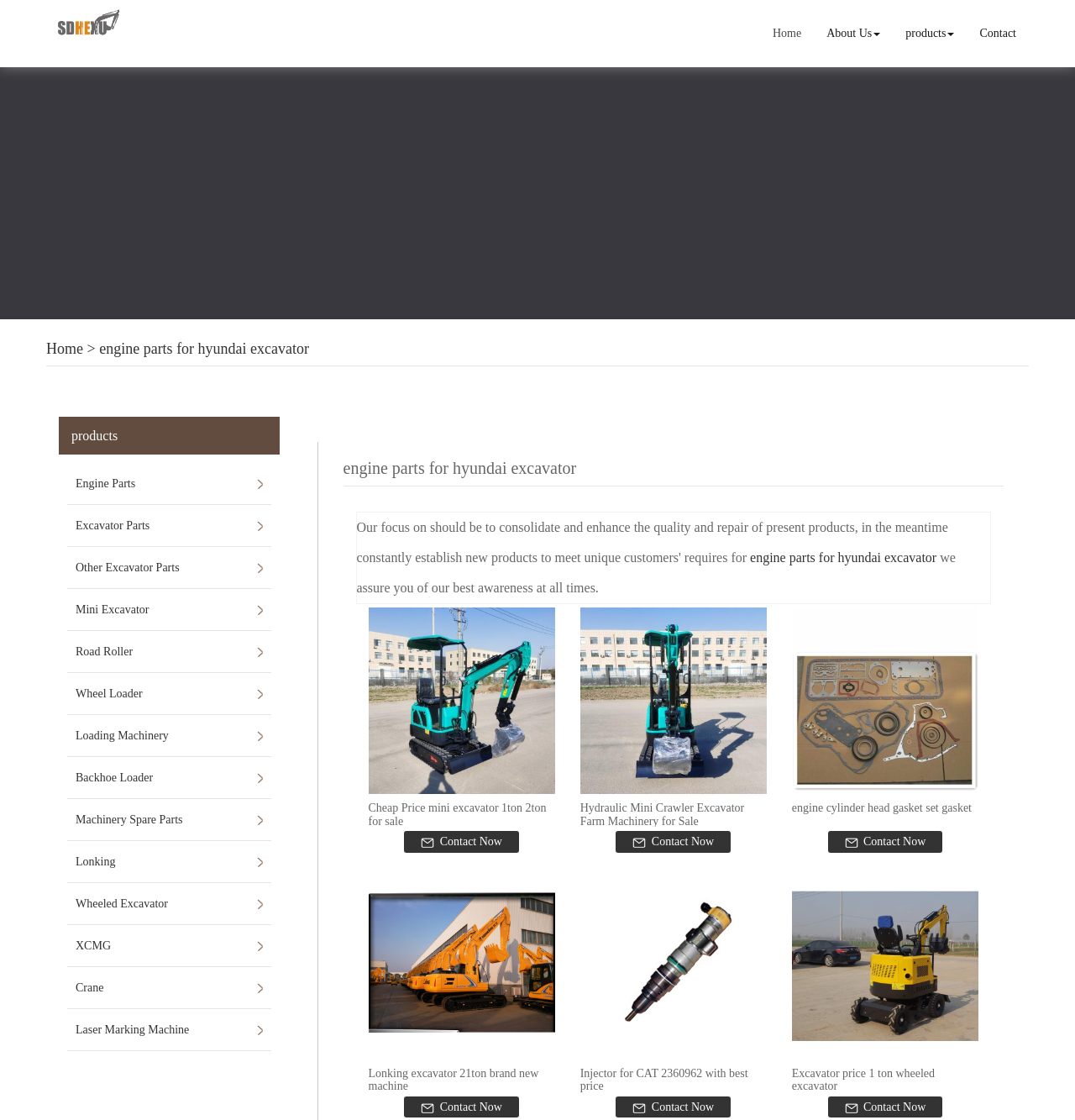What is the brand of the 21ton excavator?
Please answer the question as detailed as possible based on the image.

I found the brand of the 21ton excavator by looking at the link with the text 'Lonking excavator 21ton brand new machine', which is located in the middle of the webpage.